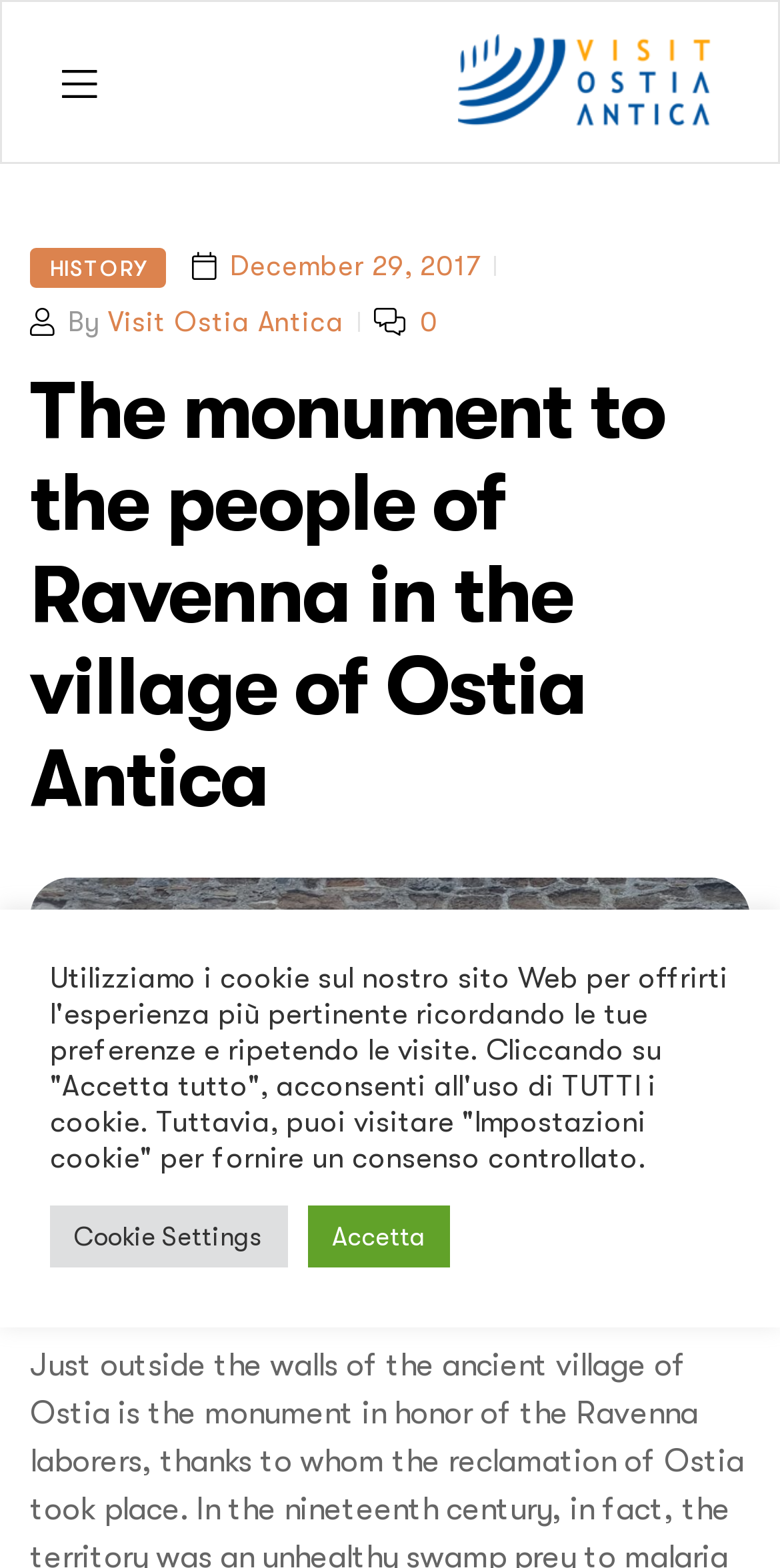How many buttons are there in the cookie section?
Examine the screenshot and reply with a single word or phrase.

2